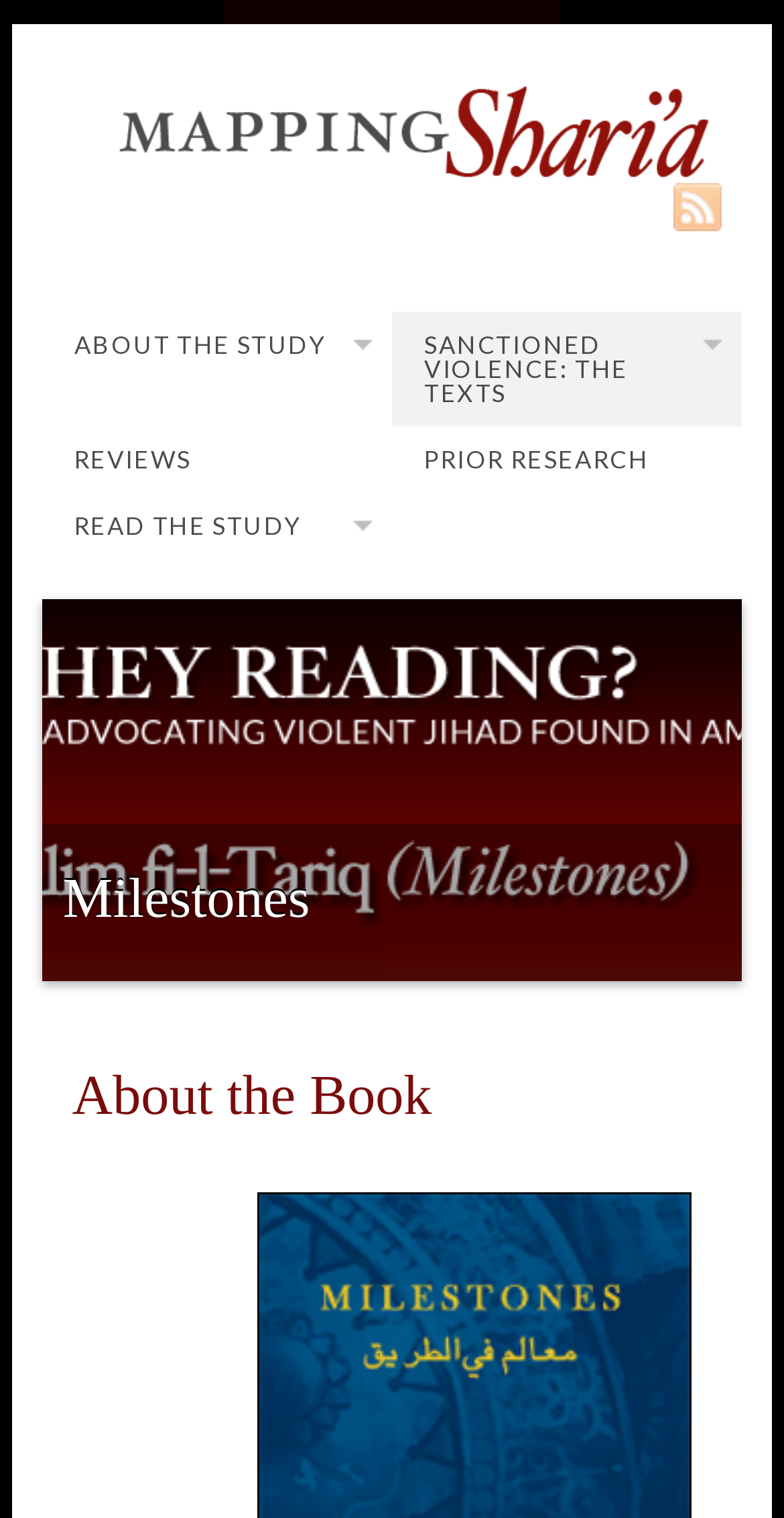Using the details in the image, give a detailed response to the question below:
What is the position of the 'Milestones' heading relative to the 'About the Book' heading?

By comparing the y1 and y2 coordinates of the bounding boxes of the two headings, I found that the 'Milestones' heading has a y1 value of 0.569 and a y2 value of 0.617, while the 'About the Book' heading has a y1 value of 0.7 and a y2 value of 0.748. This indicates that the 'Milestones' heading is located above the 'About the Book' heading.